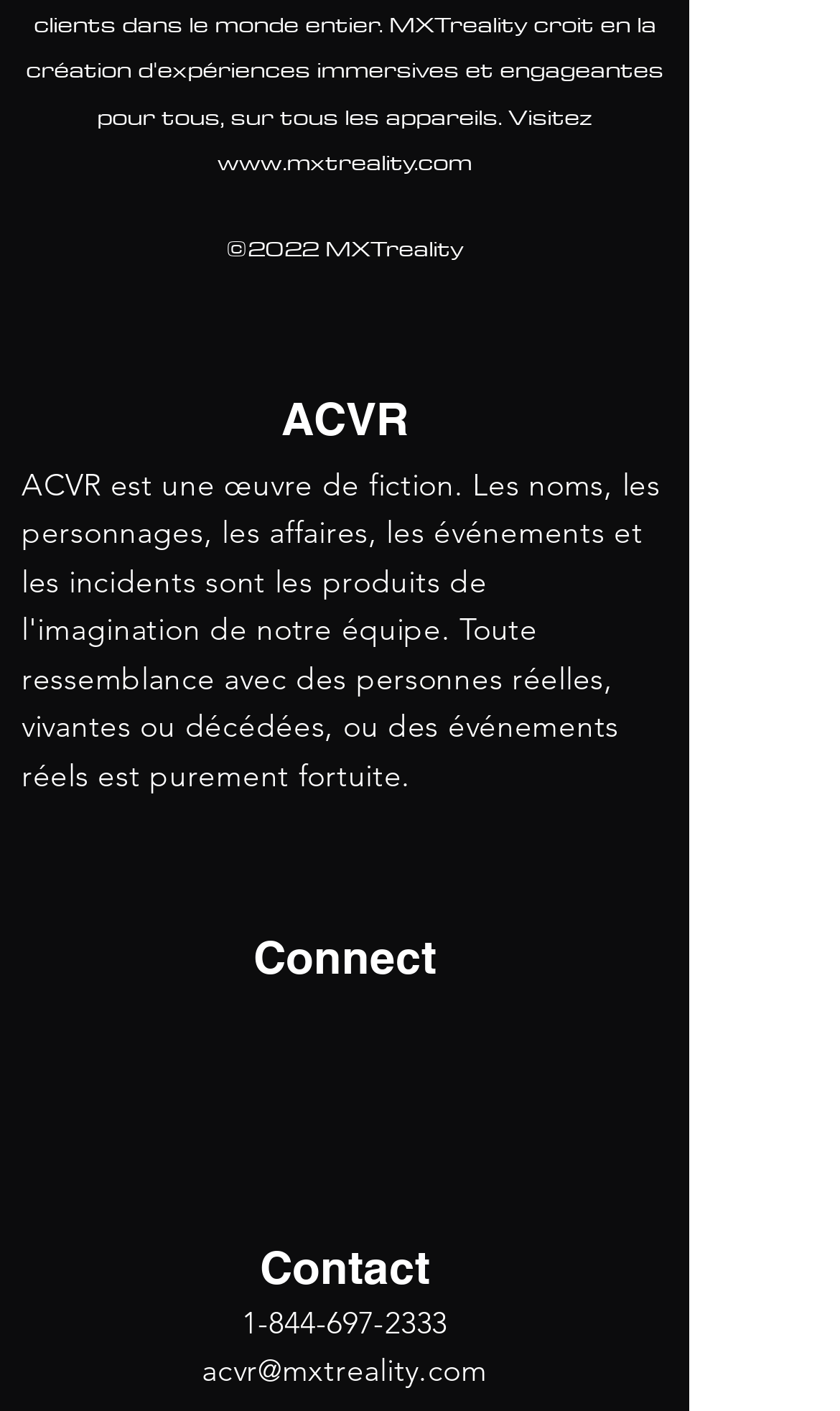Use a single word or phrase to answer the question: 
What is the email address for contact?

acvr@mxtreality.com